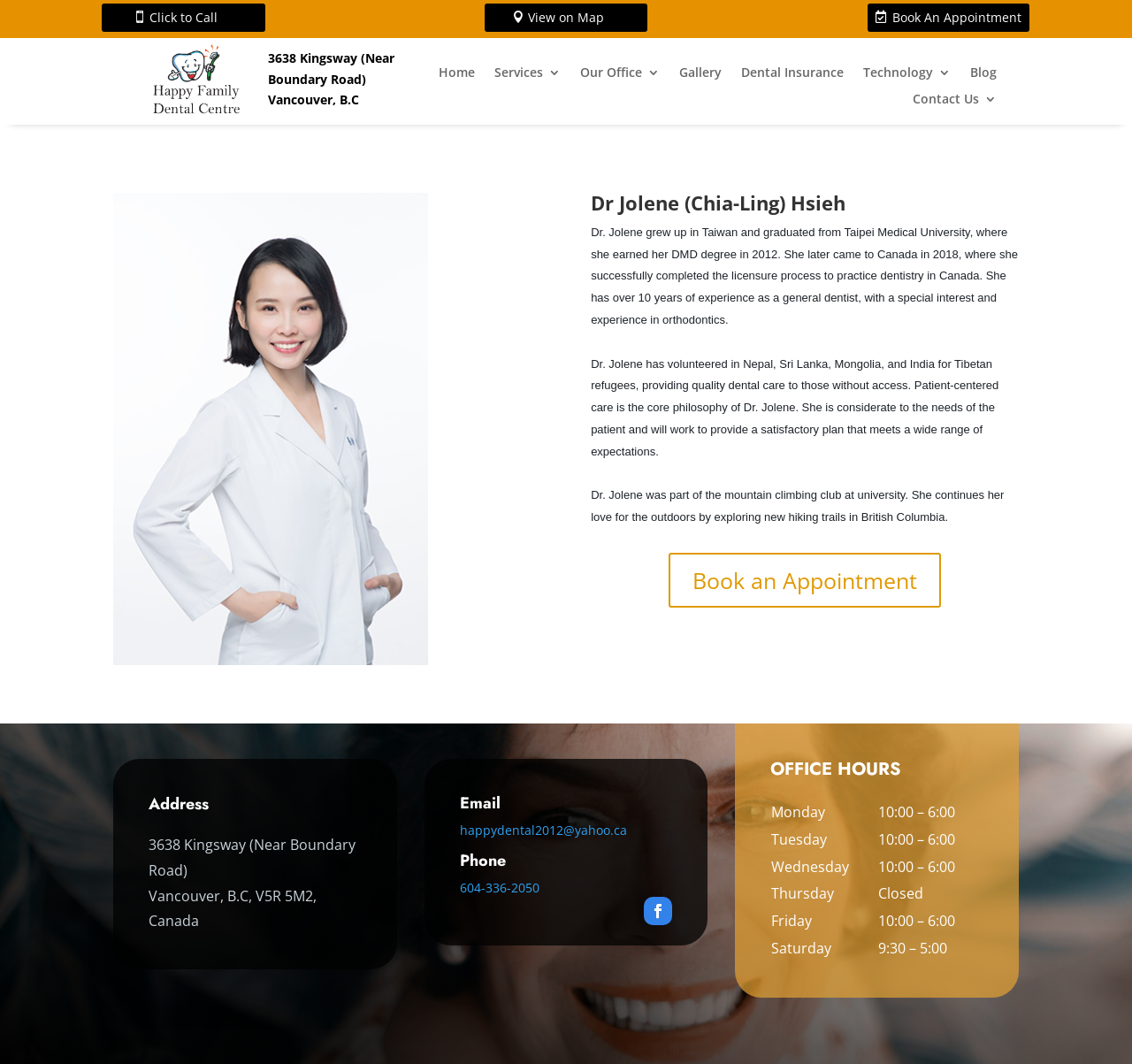Please find and report the bounding box coordinates of the element to click in order to perform the following action: "Go to Home page". The coordinates should be expressed as four float numbers between 0 and 1, in the format [left, top, right, bottom].

[0.387, 0.062, 0.42, 0.08]